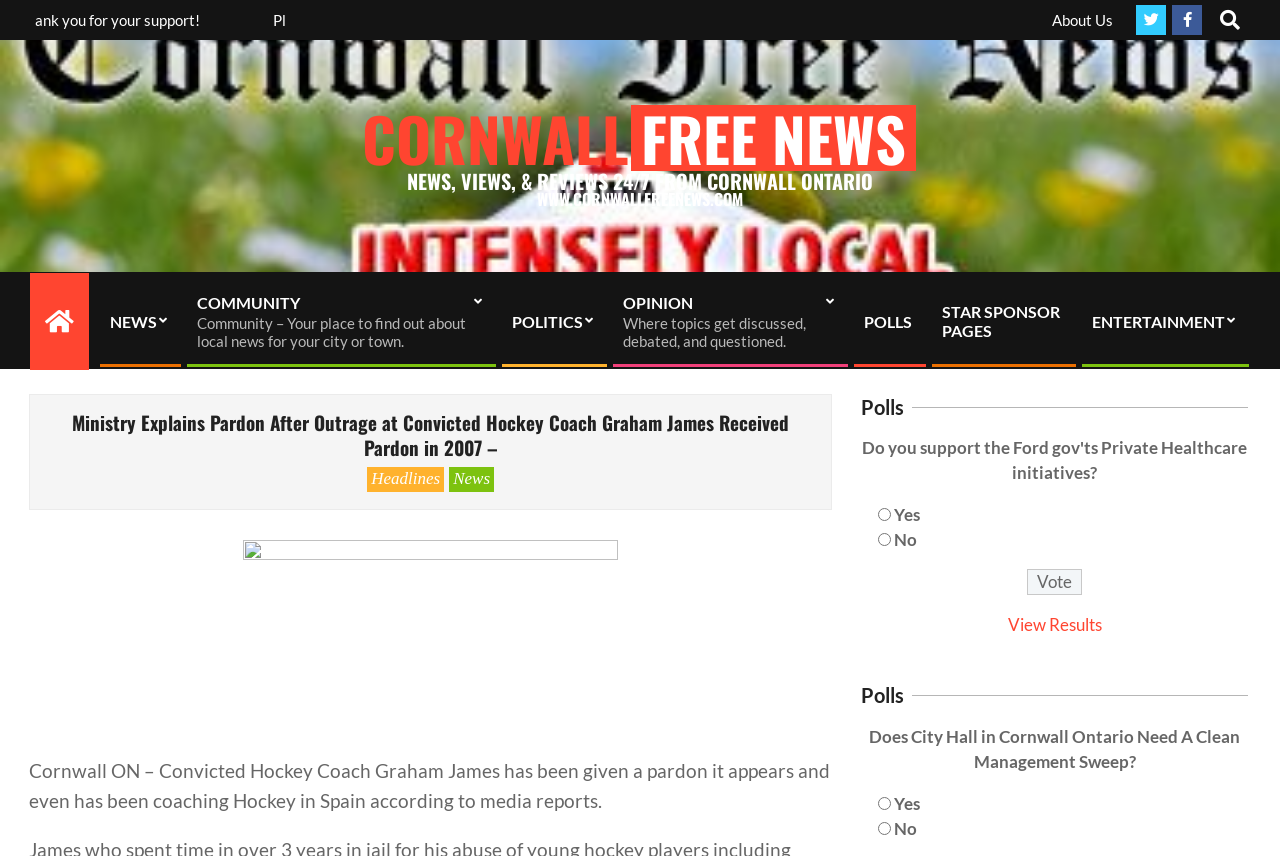Identify the bounding box coordinates of the section to be clicked to complete the task described by the following instruction: "Vote in the poll". The coordinates should be four float numbers between 0 and 1, formatted as [left, top, right, bottom].

[0.802, 0.665, 0.845, 0.695]